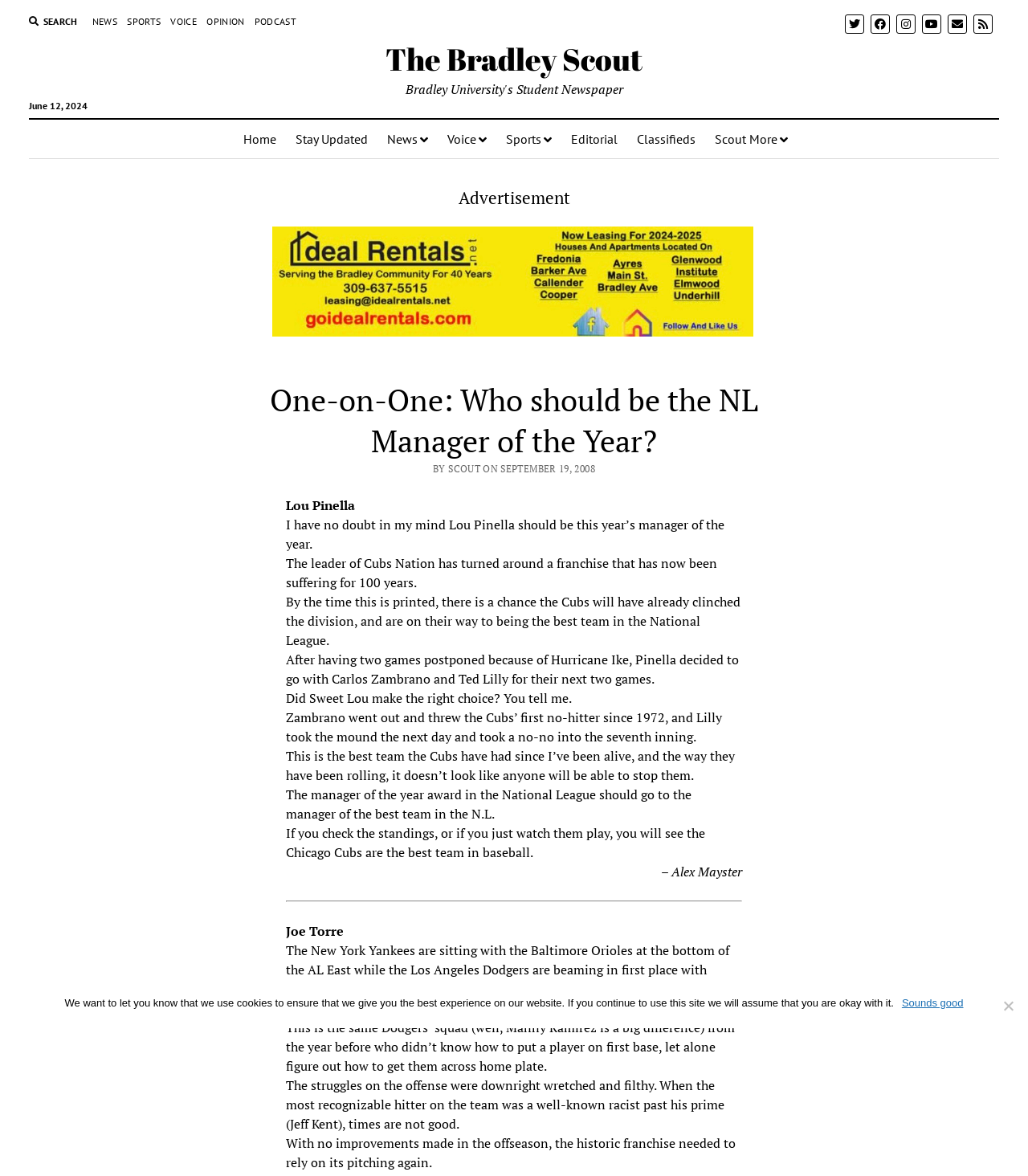Extract the bounding box coordinates of the UI element described by: "title="twitter"". The coordinates should include four float numbers ranging from 0 to 1, e.g., [left, top, right, bottom].

[0.822, 0.012, 0.841, 0.029]